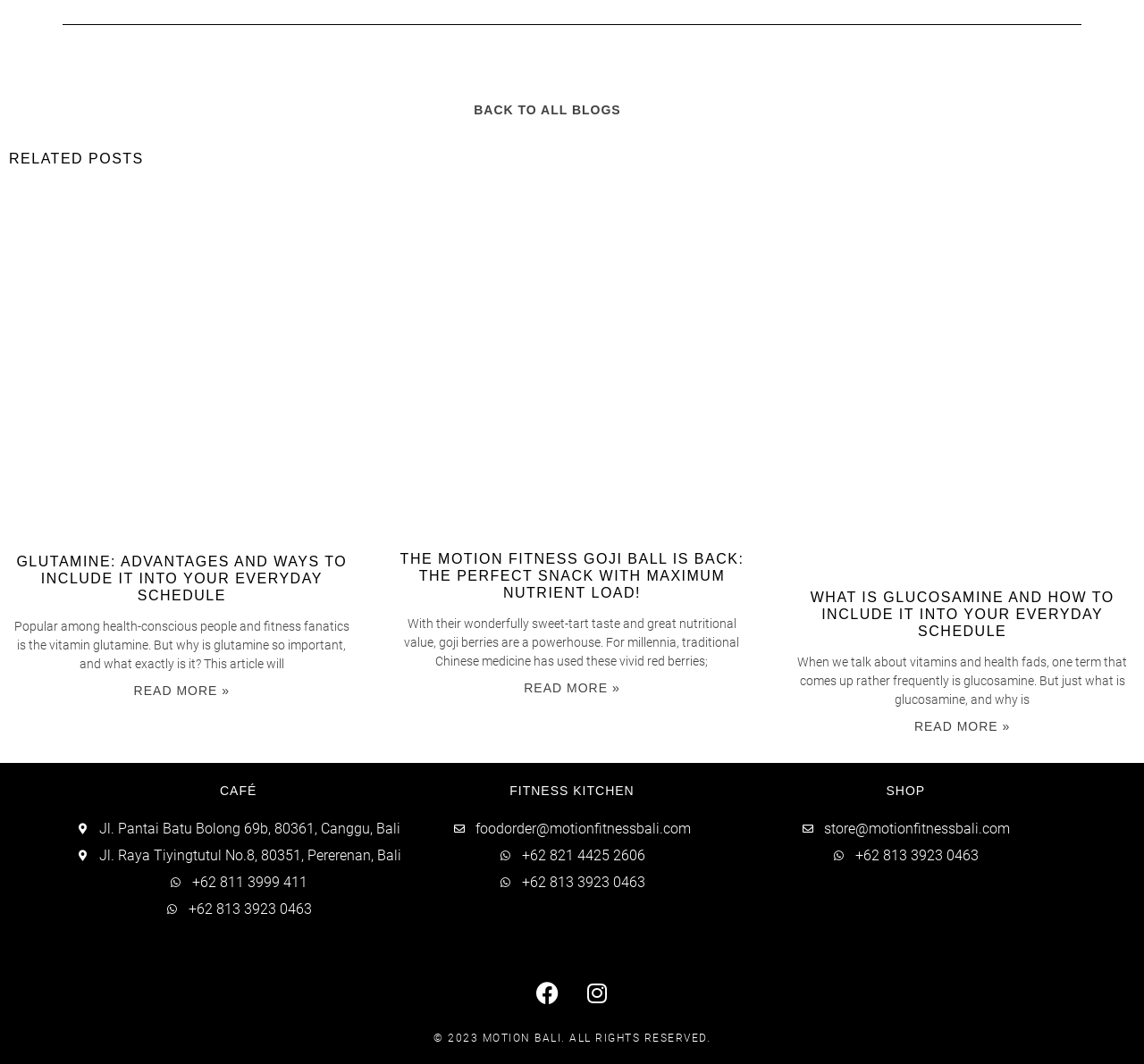Locate the bounding box coordinates of the UI element described by: "store@motionfitnessbali.com". The bounding box coordinates should consist of four float numbers between 0 and 1, i.e., [left, top, right, bottom].

[0.646, 0.769, 0.937, 0.79]